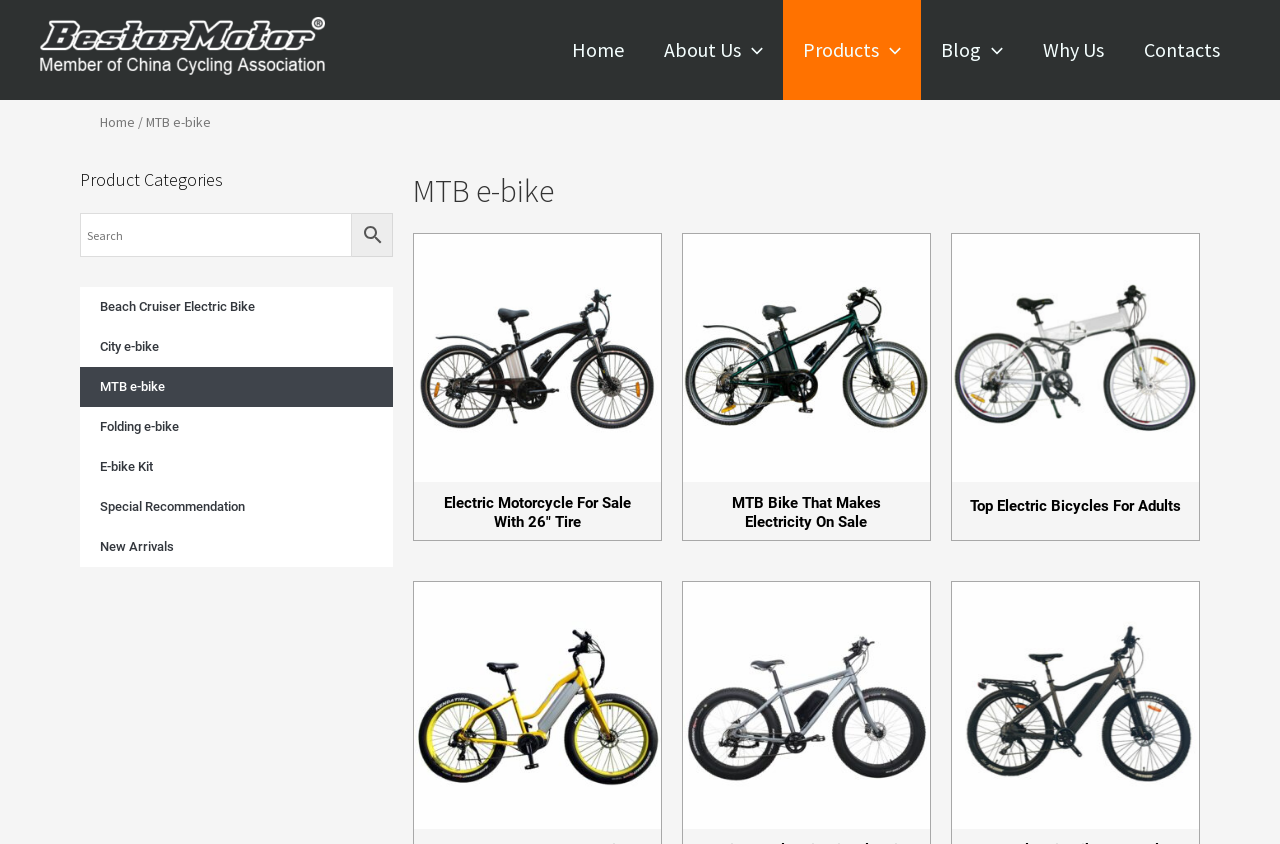Provide a brief response to the question using a single word or phrase: 
What is the first menu item in the main navigation?

Home